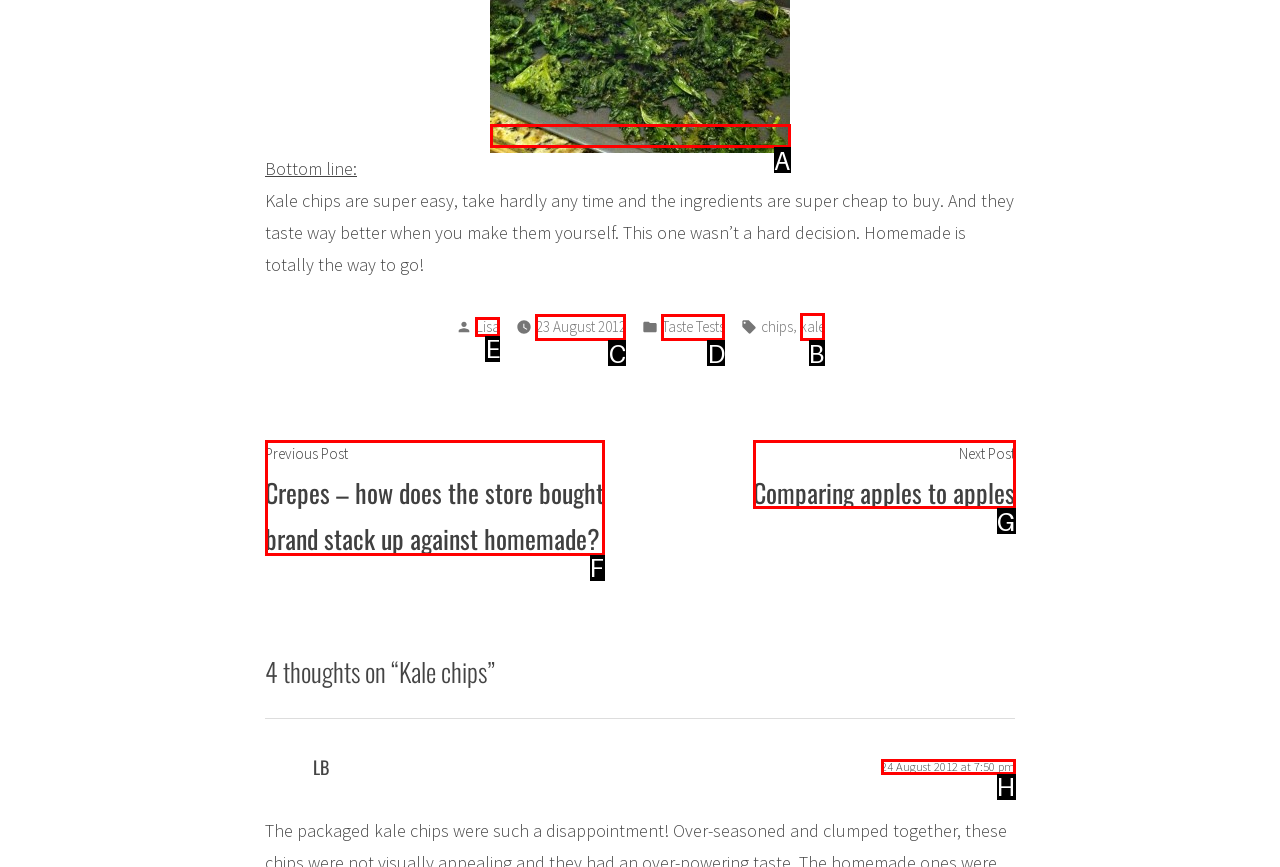To complete the task: Click on the link to view the post tagged with 'kale', select the appropriate UI element to click. Respond with the letter of the correct option from the given choices.

B